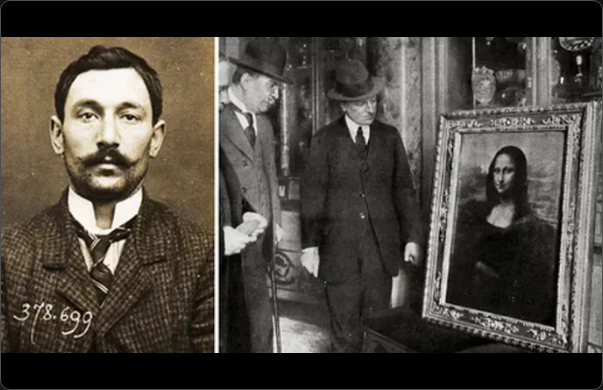Elaborate on all the elements present in the image.

This image juxtaposes two historical moments related to the infamous theft of the Mona Lisa. On the left, we see the mugshot of Vincenzo Peruggia, the Italian handyman who stole the painting from the Louvre on August 21, 1911. The photograph, marked with the number "378.699," captures Peruggia's distinctive facial features and period attire. On the right, two men in formal wear closely examine the recovered Mona Lisa, displayed in an ornate frame. This moment signifies the painting's return to the public eye in 1913 after its dramatic theft, which garnered worldwide attention and highlighted the vulnerability of art in museums. The contrast of these two images illustrates the tension between art theft and the eventual recovery of cultural treasures.